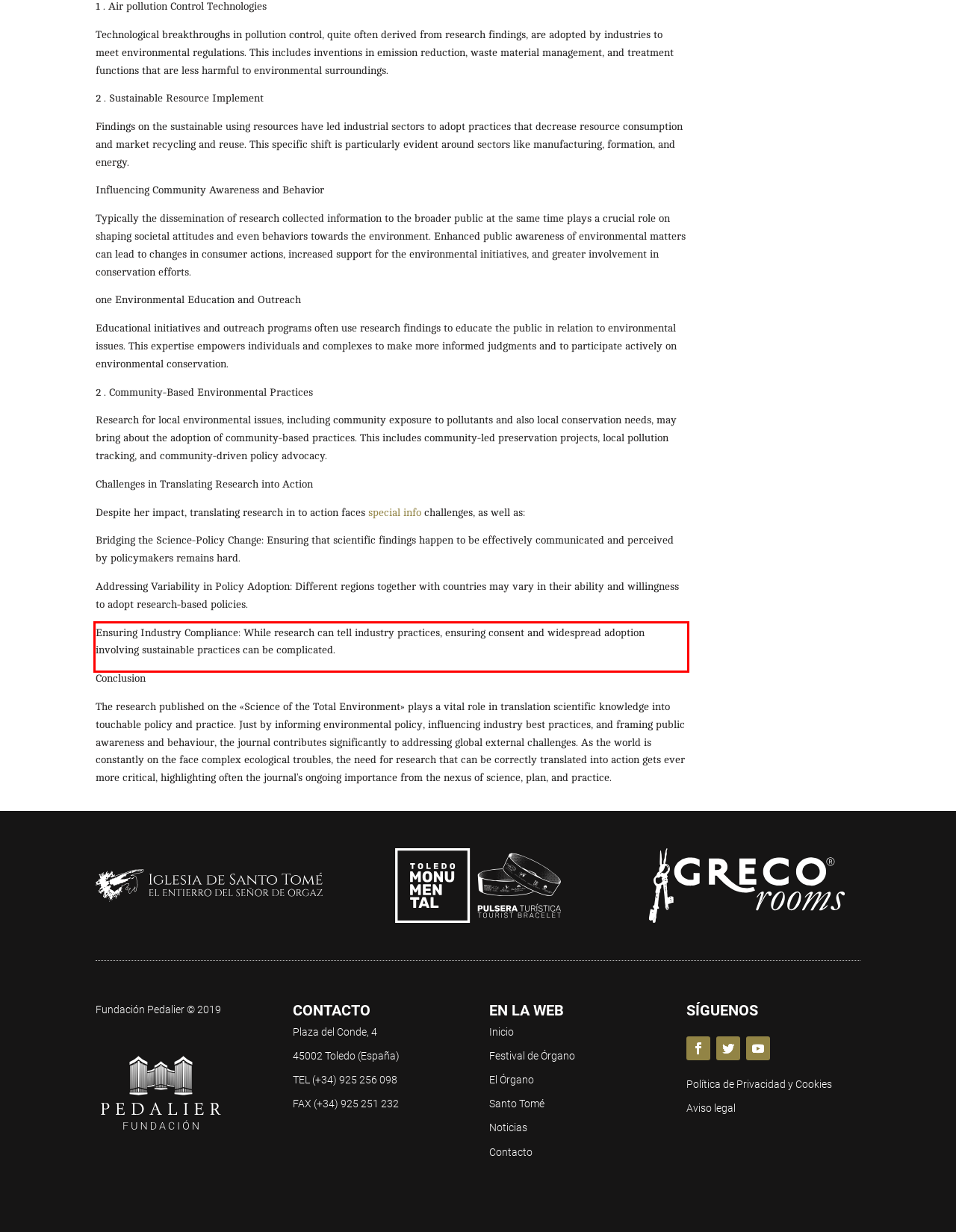Examine the webpage screenshot and use OCR to recognize and output the text within the red bounding box.

Ensuring Industry Compliance: While research can tell industry practices, ensuring consent and widespread adoption involving sustainable practices can be complicated.